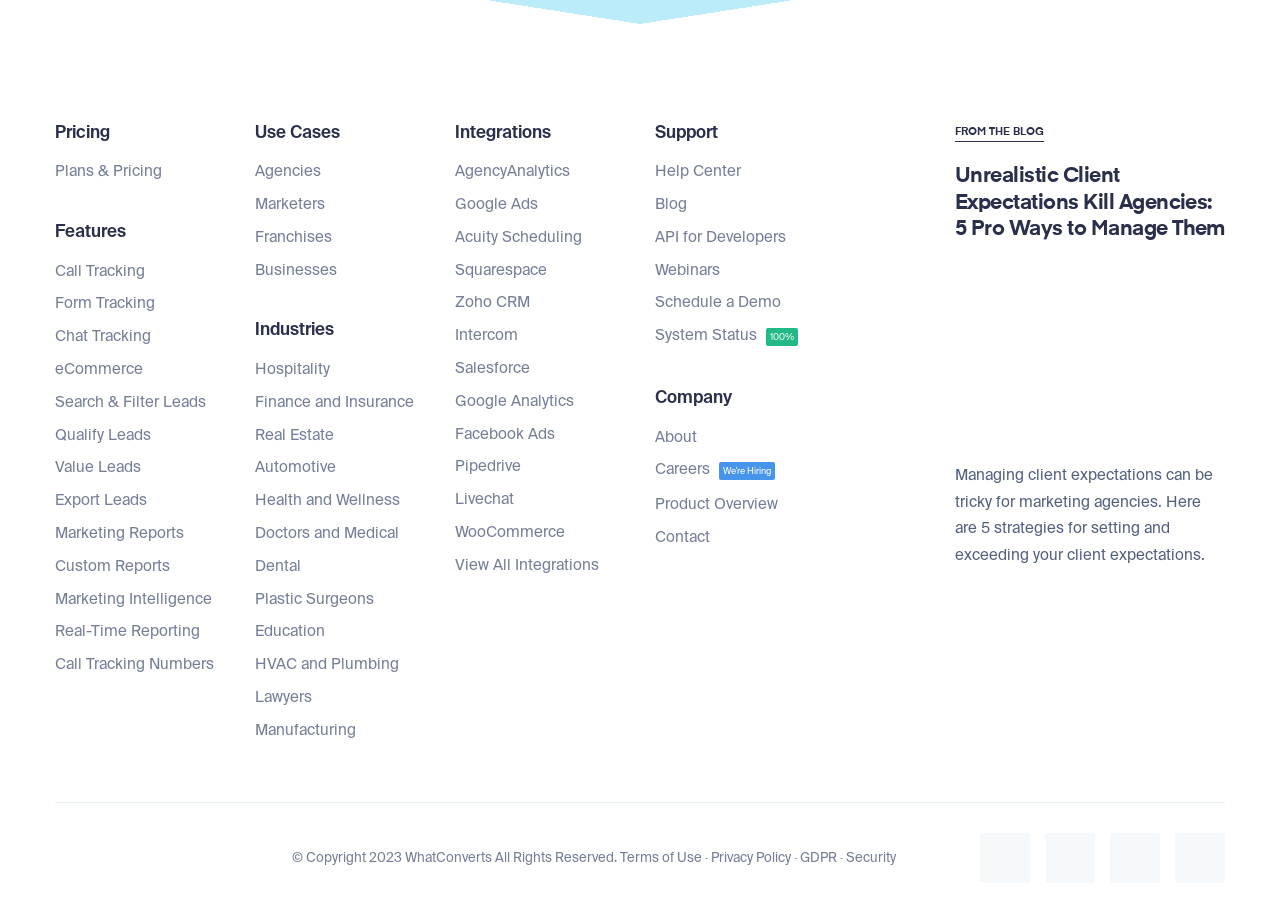Please determine the bounding box coordinates of the section I need to click to accomplish this instruction: "Explore Integrations with AgencyAnalytics".

[0.355, 0.175, 0.488, 0.2]